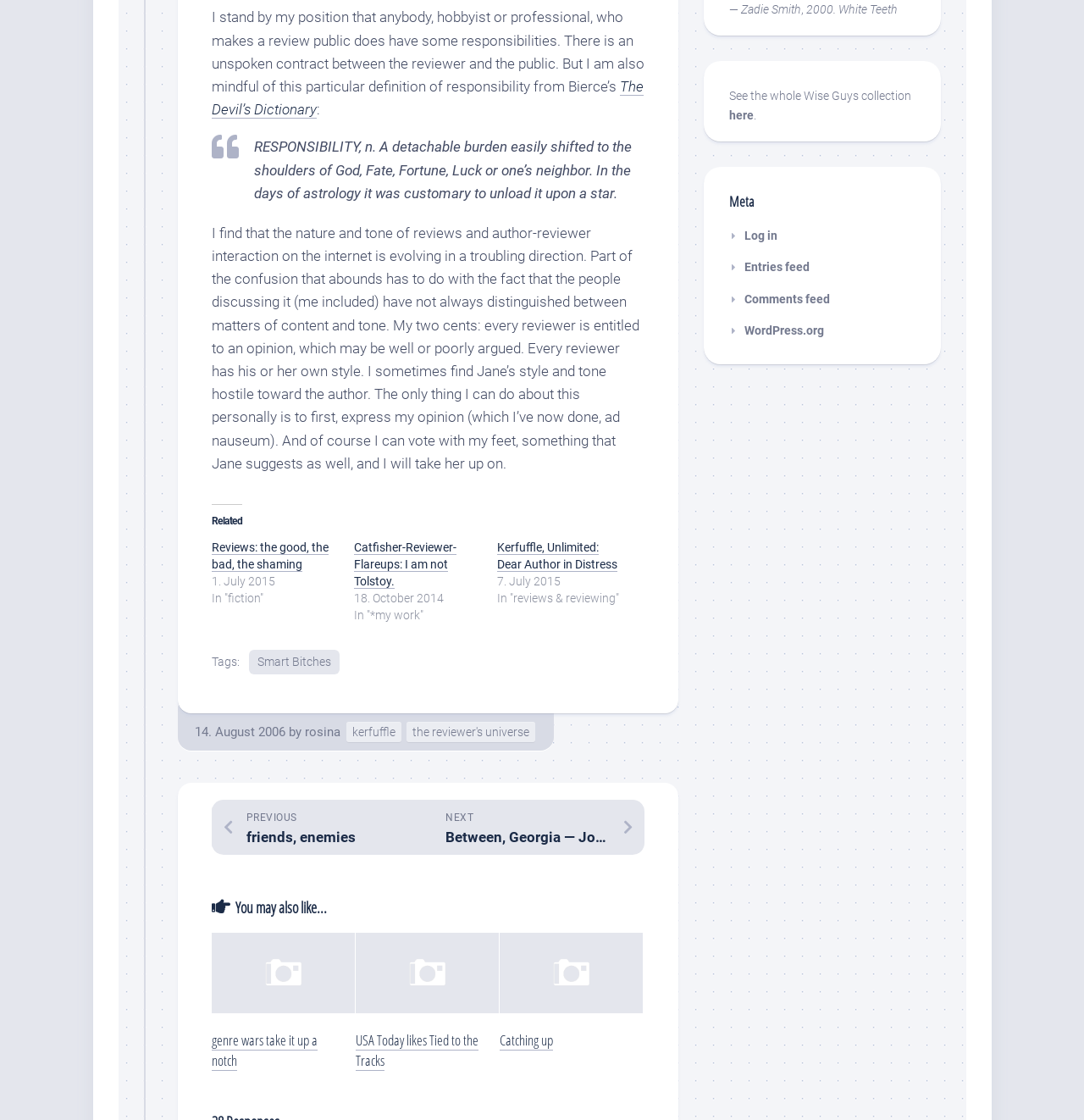What is the name of the reviewer mentioned in the post?
Using the image, answer in one word or phrase.

Jane